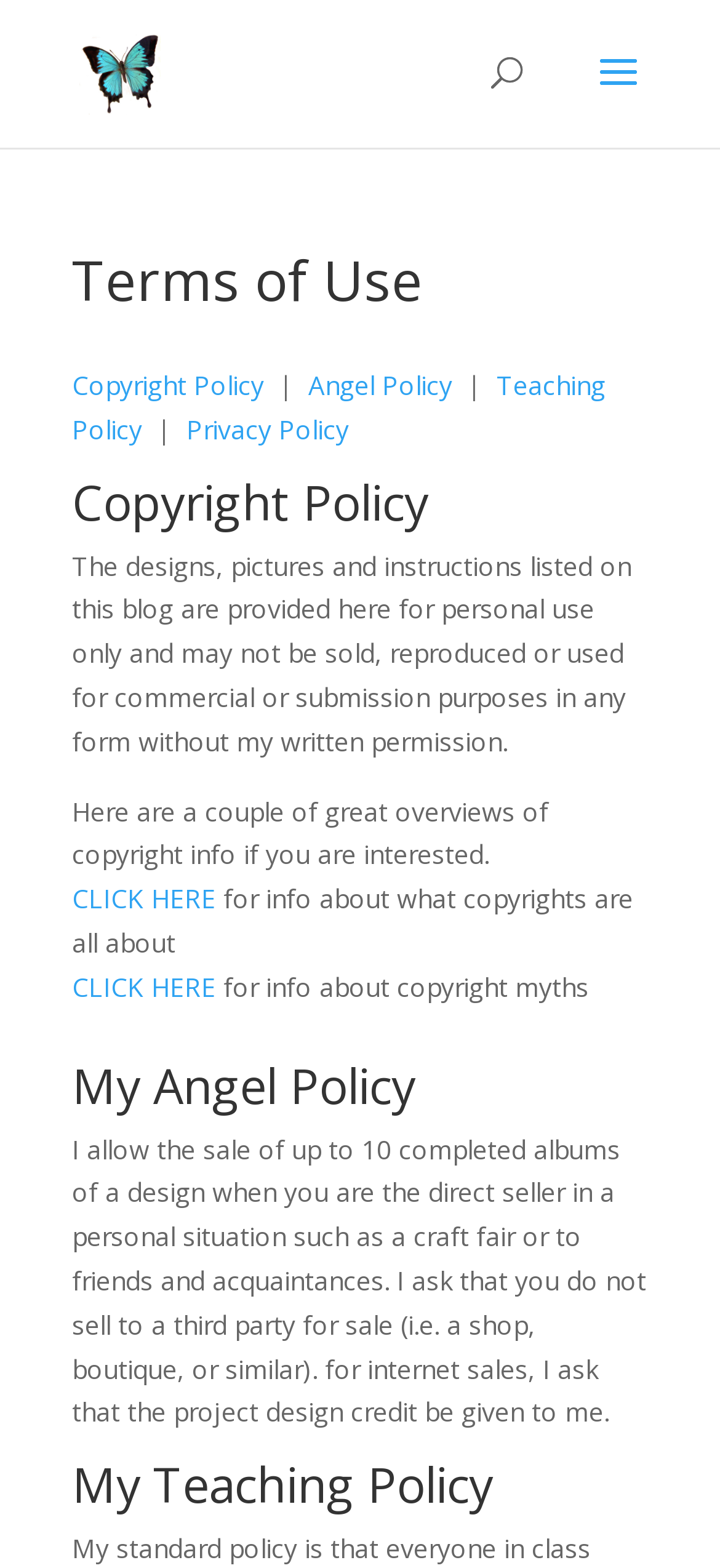Can you find the bounding box coordinates for the element to click on to achieve the instruction: "Open the menu"?

None